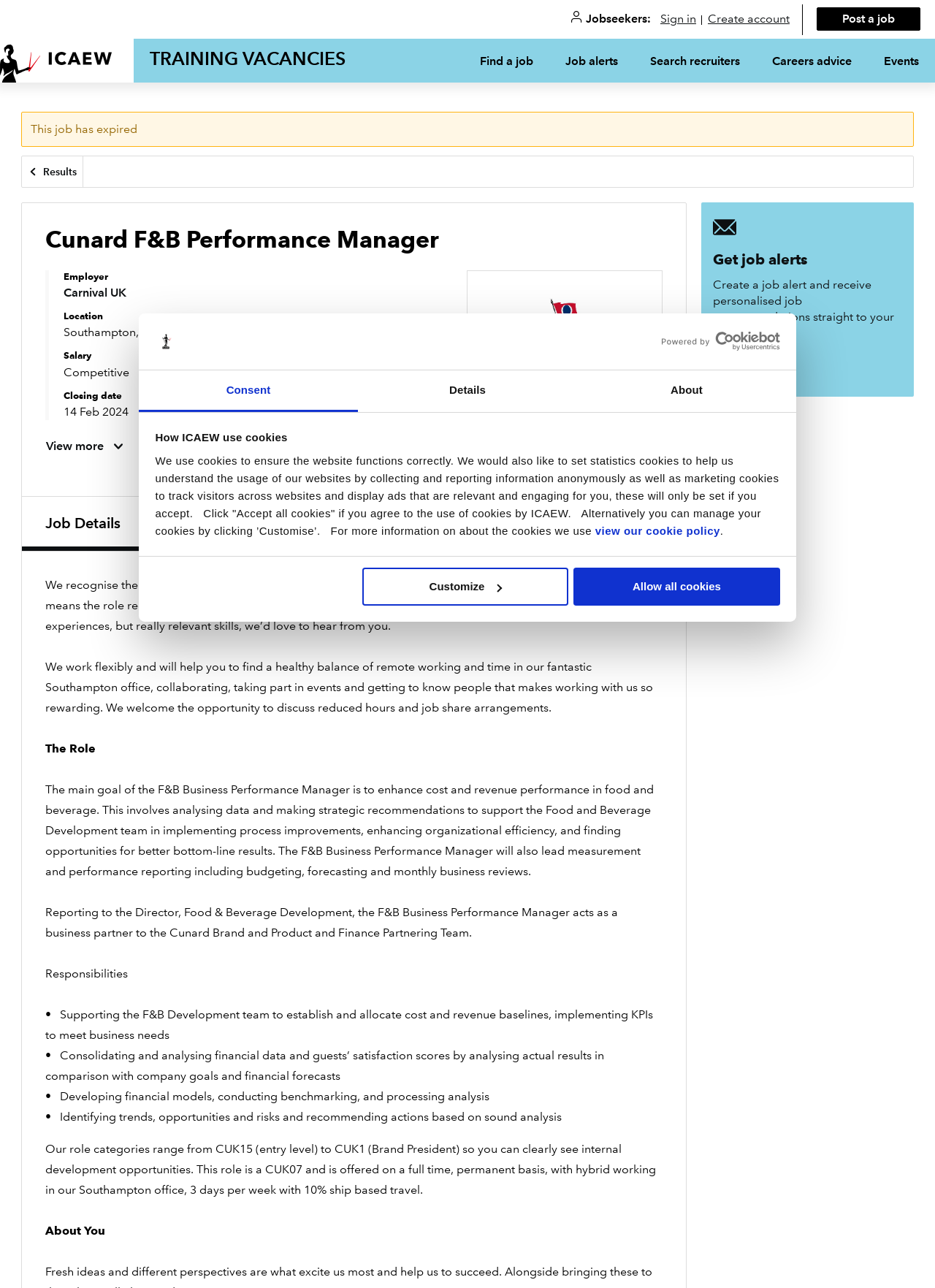What is the salary of the job?
Answer the question in as much detail as possible.

I found the salary by looking at the description list detail element with the text 'Competitive' which is located under the 'Salary' term in the job details section.